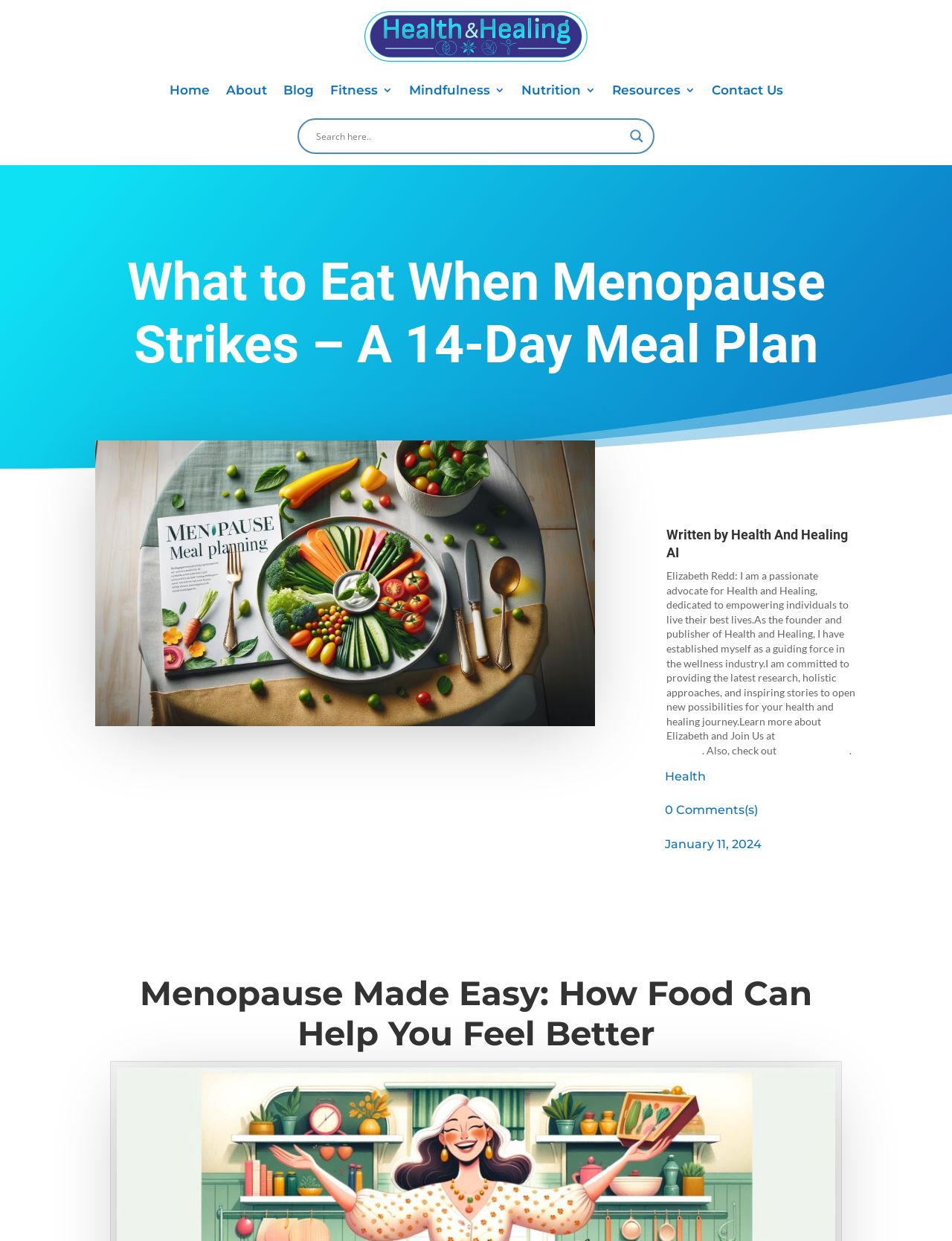For the element described, predict the bounding box coordinates as (top-left x, top-left y, bottom-right x, bottom-right y). All values should be between 0 and 1. Element description: ← GENEVIEVE

None